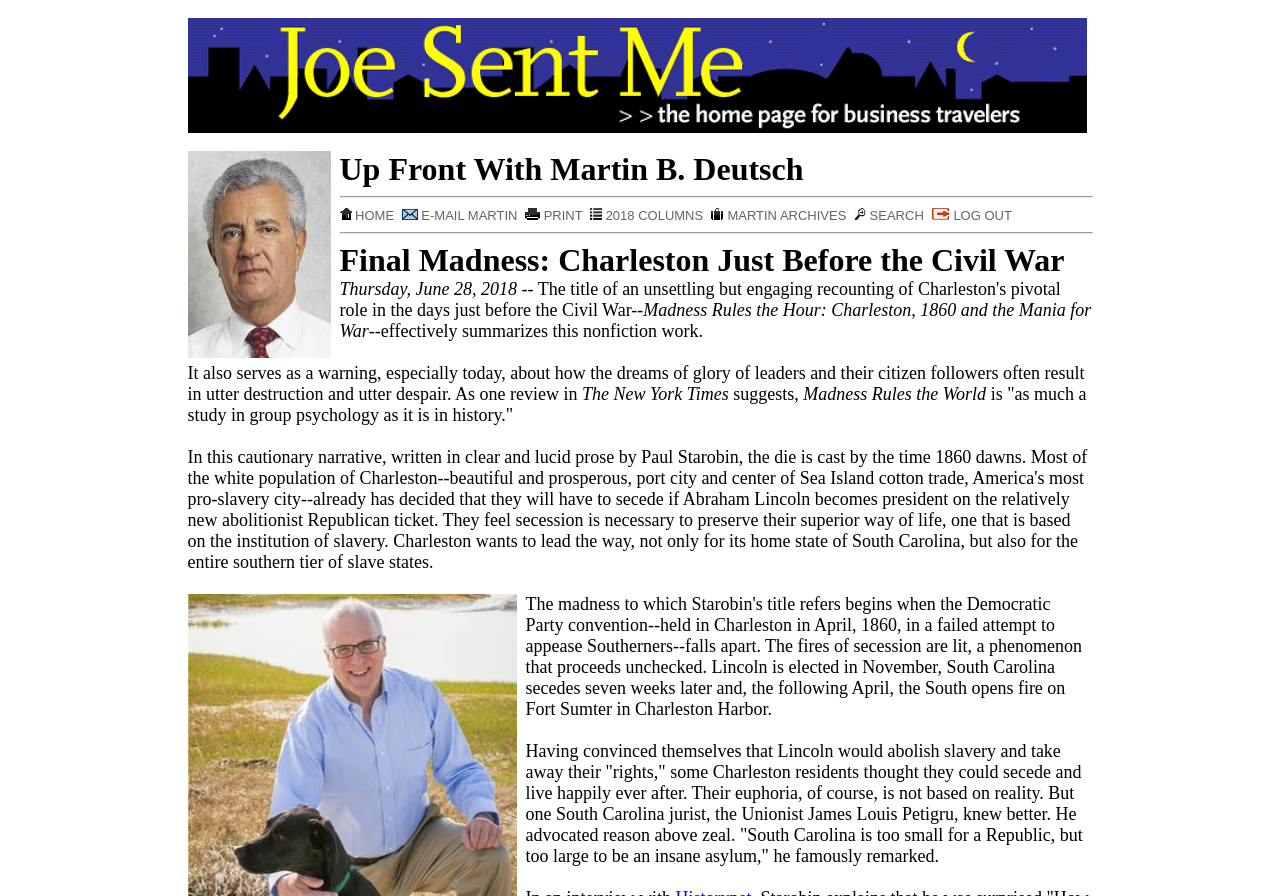Determine the bounding box coordinates of the clickable region to follow the instruction: "Click on the HOME link".

[0.265, 0.232, 0.311, 0.249]